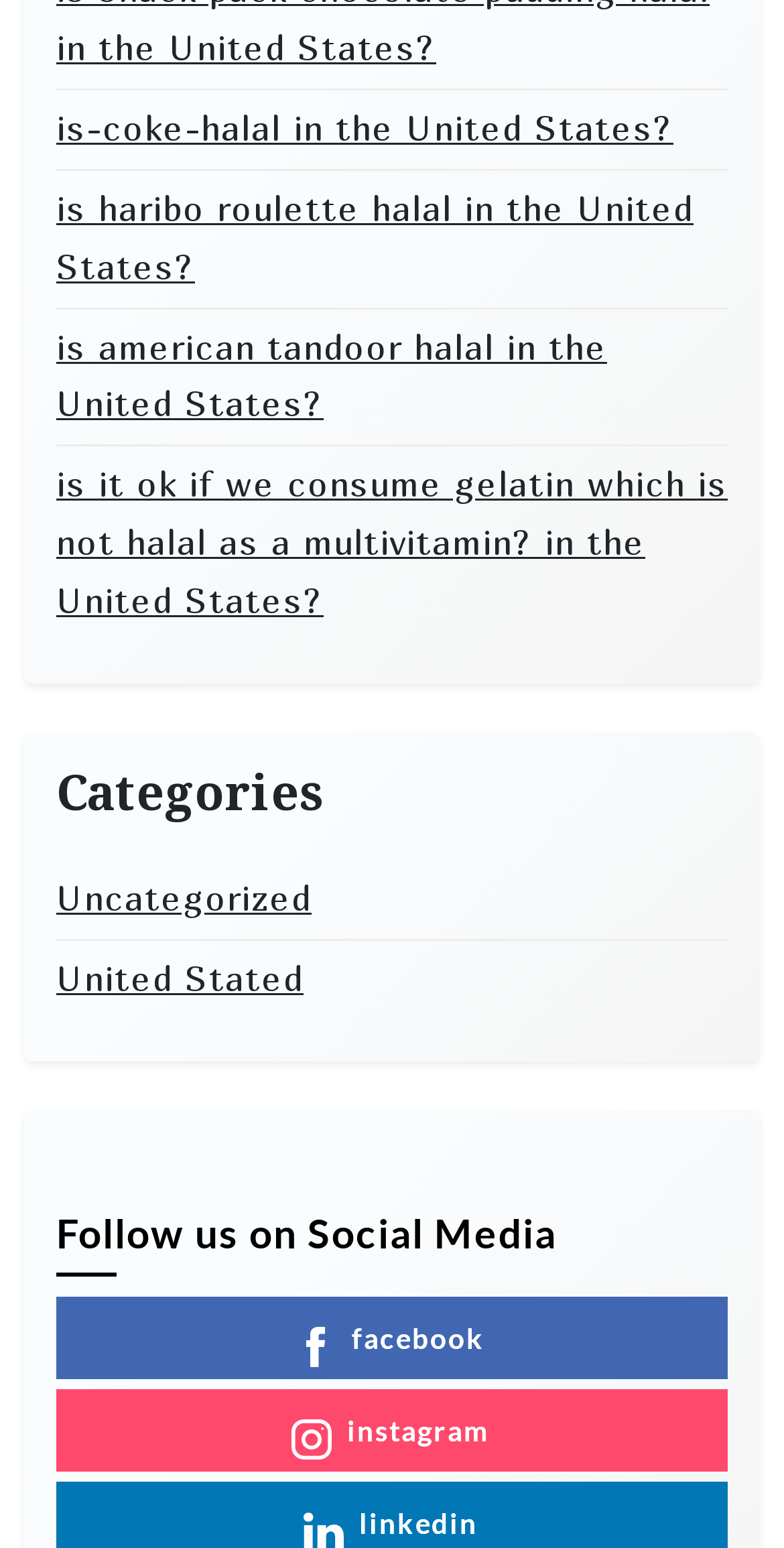Locate the bounding box coordinates of the element's region that should be clicked to carry out the following instruction: "Click Contact Us". The coordinates need to be four float numbers between 0 and 1, i.e., [left, top, right, bottom].

None